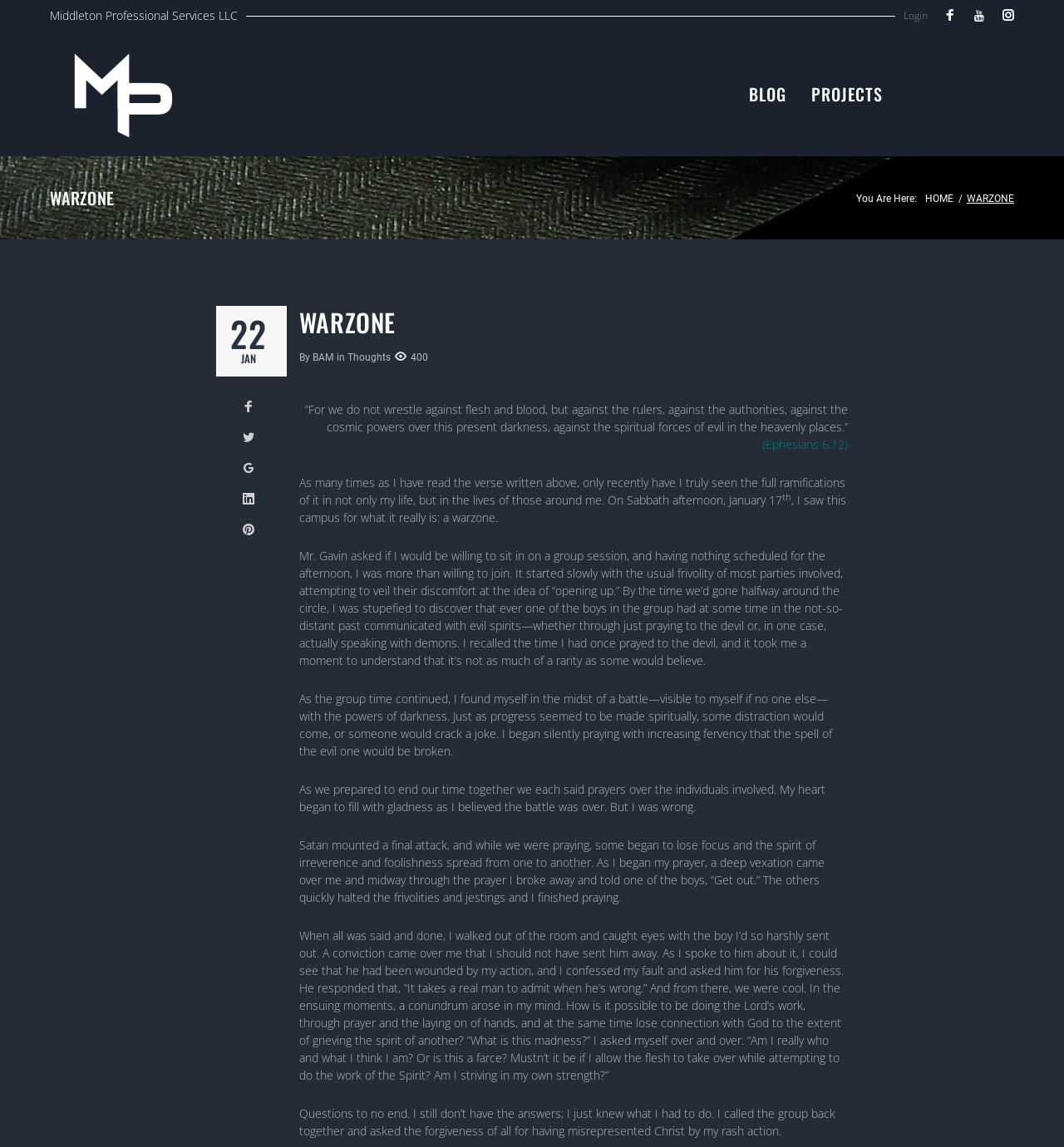Provide a short answer using a single word or phrase for the following question: 
How many paragraphs are there in the blog post?

7